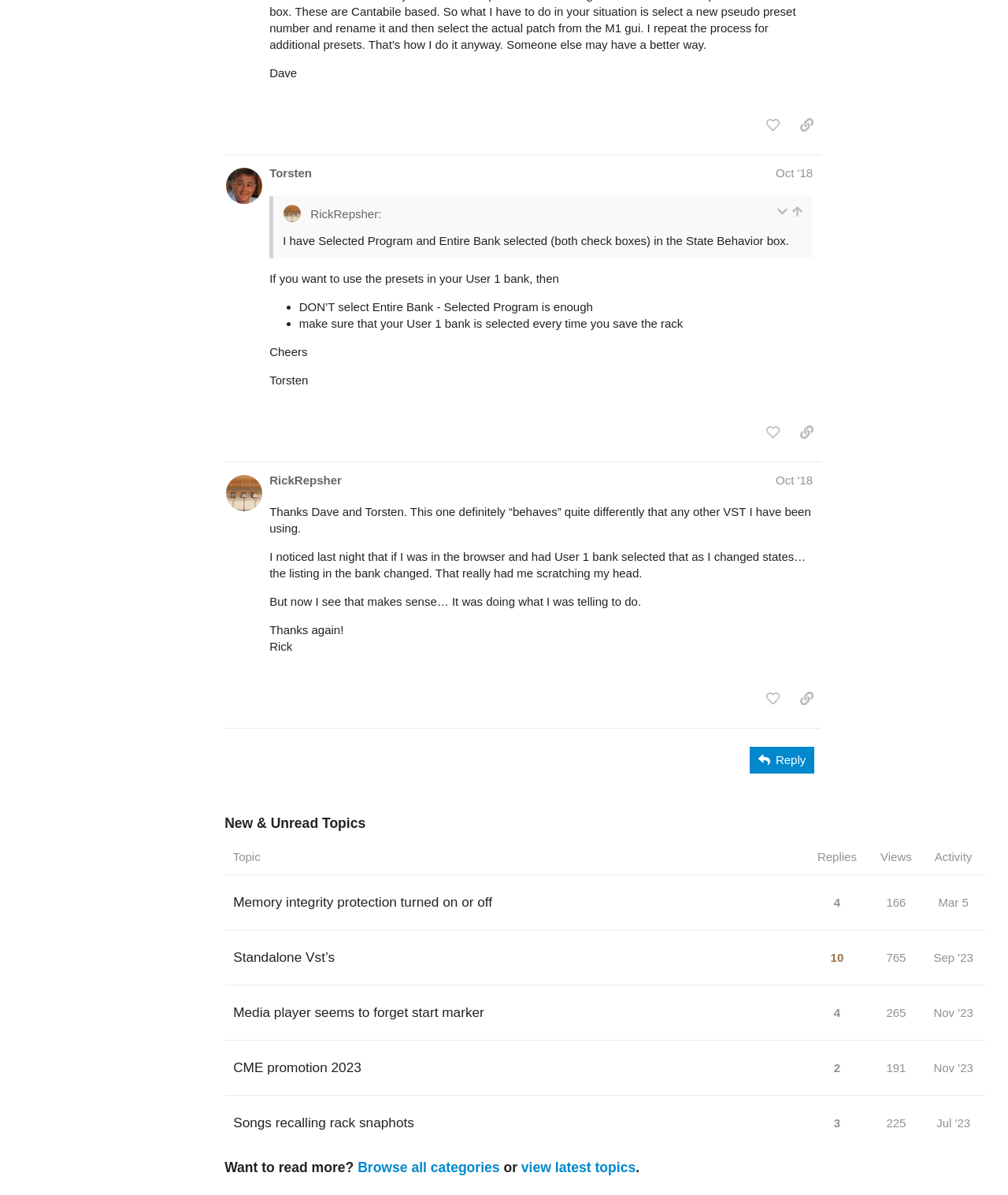Provide your answer in a single word or phrase: 
Who wrote the post on Oct '18?

Torsten